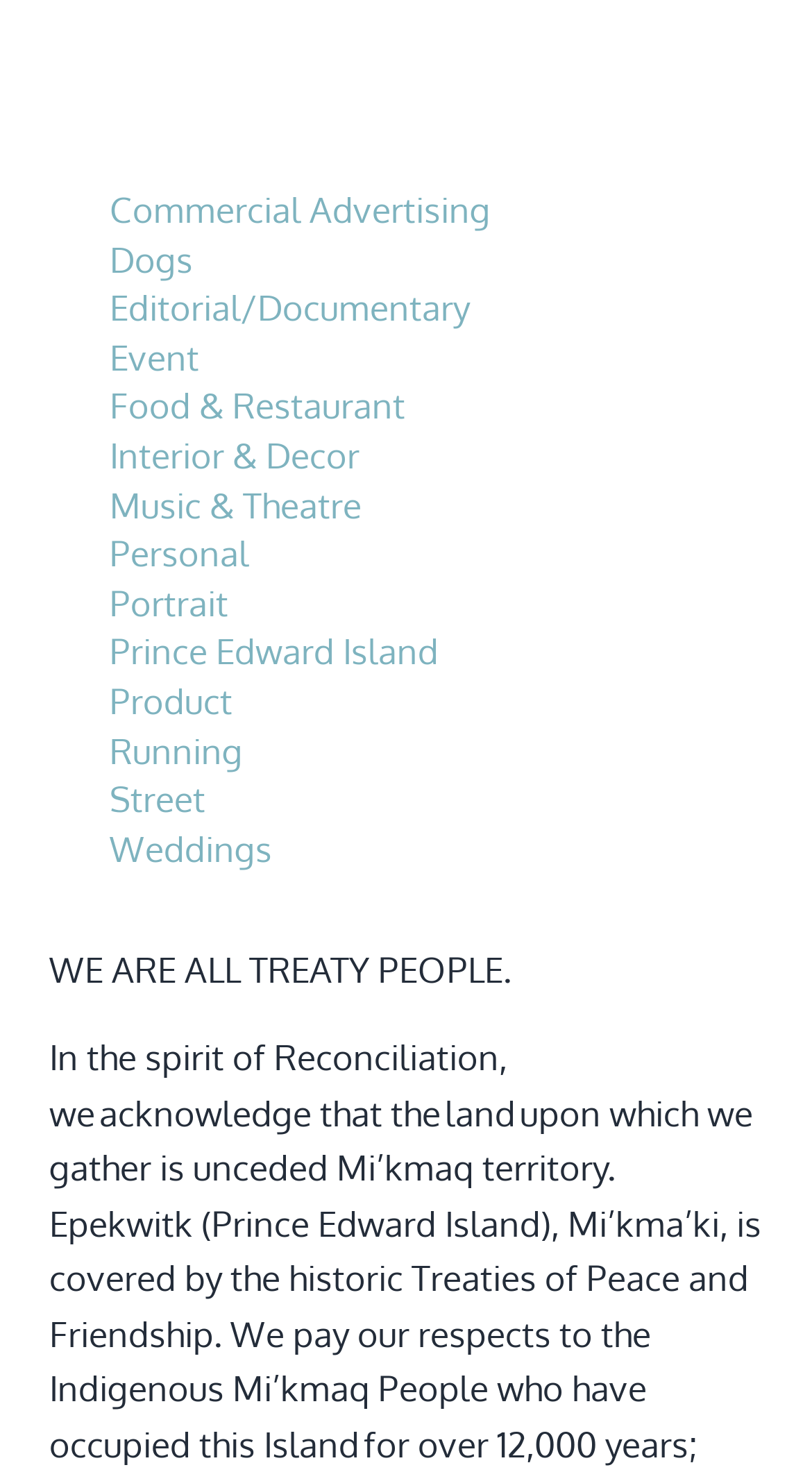What is the phrase displayed at the bottom of the page?
Using the image, answer in one word or phrase.

WE ARE ALL TREATY PEOPLE.